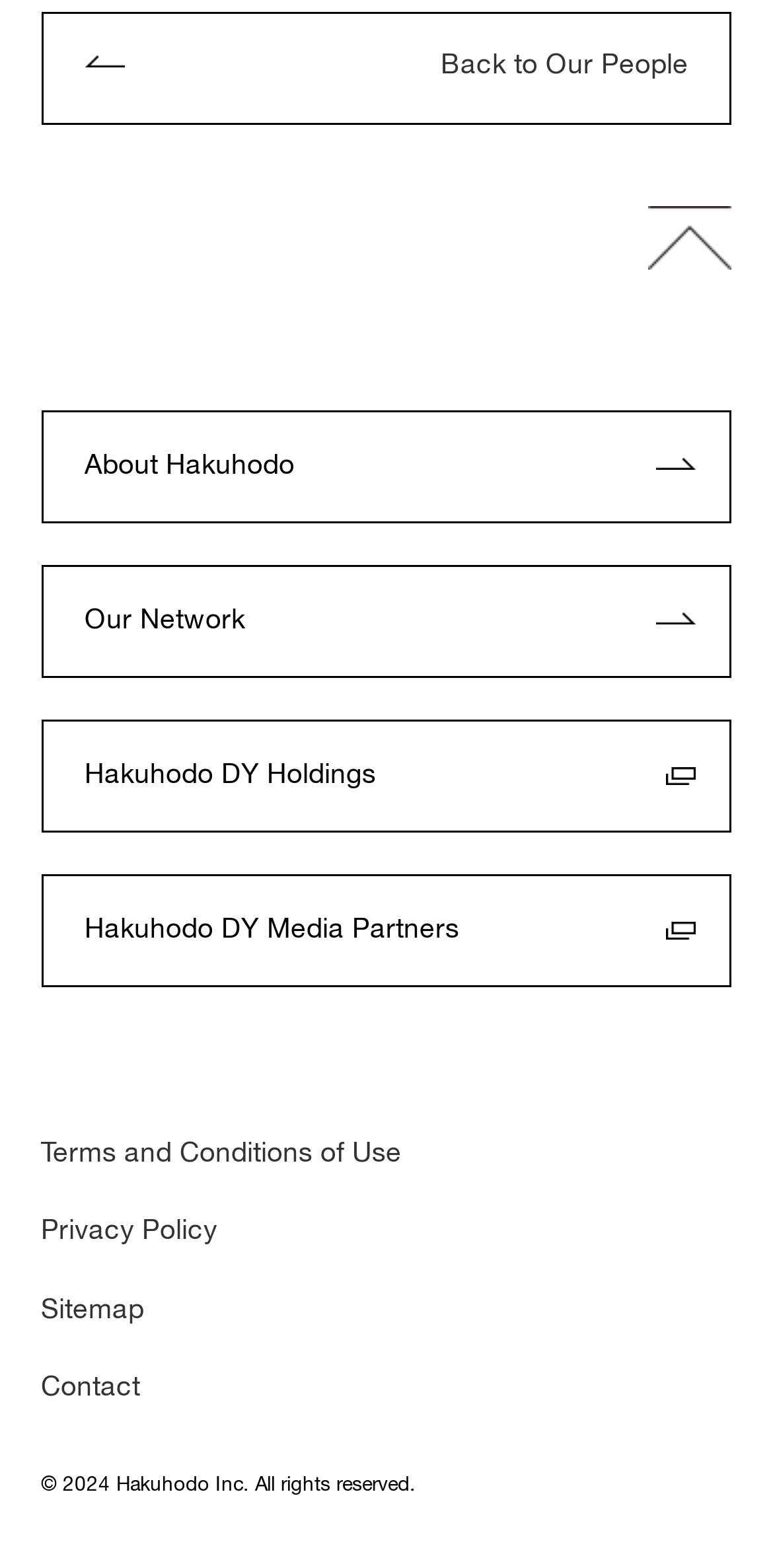What type of element is the 'Back to Our People' link? Based on the screenshot, please respond with a single word or phrase.

link